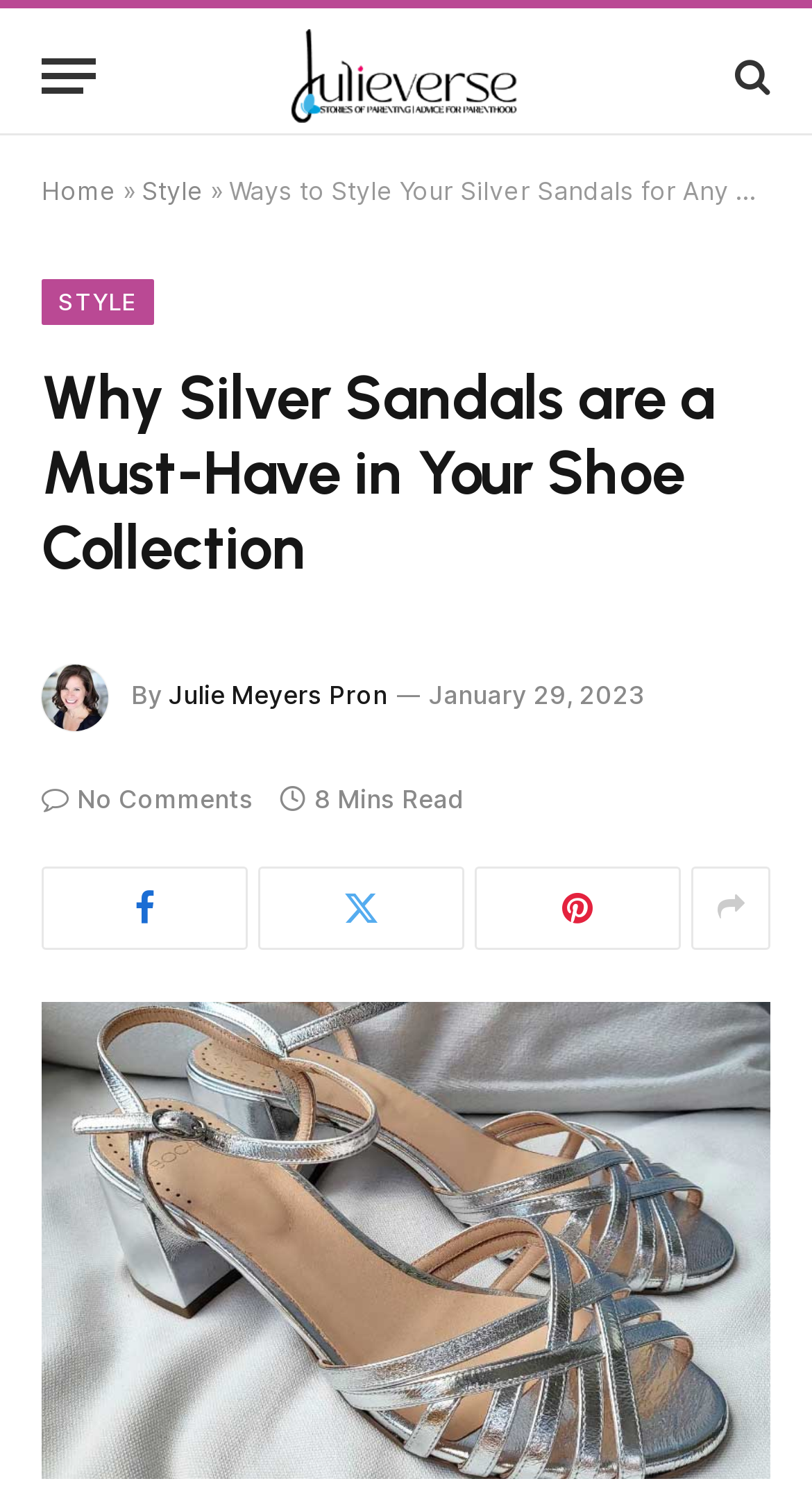Using the description: "No Comments", identify the bounding box of the corresponding UI element in the screenshot.

[0.051, 0.523, 0.313, 0.544]